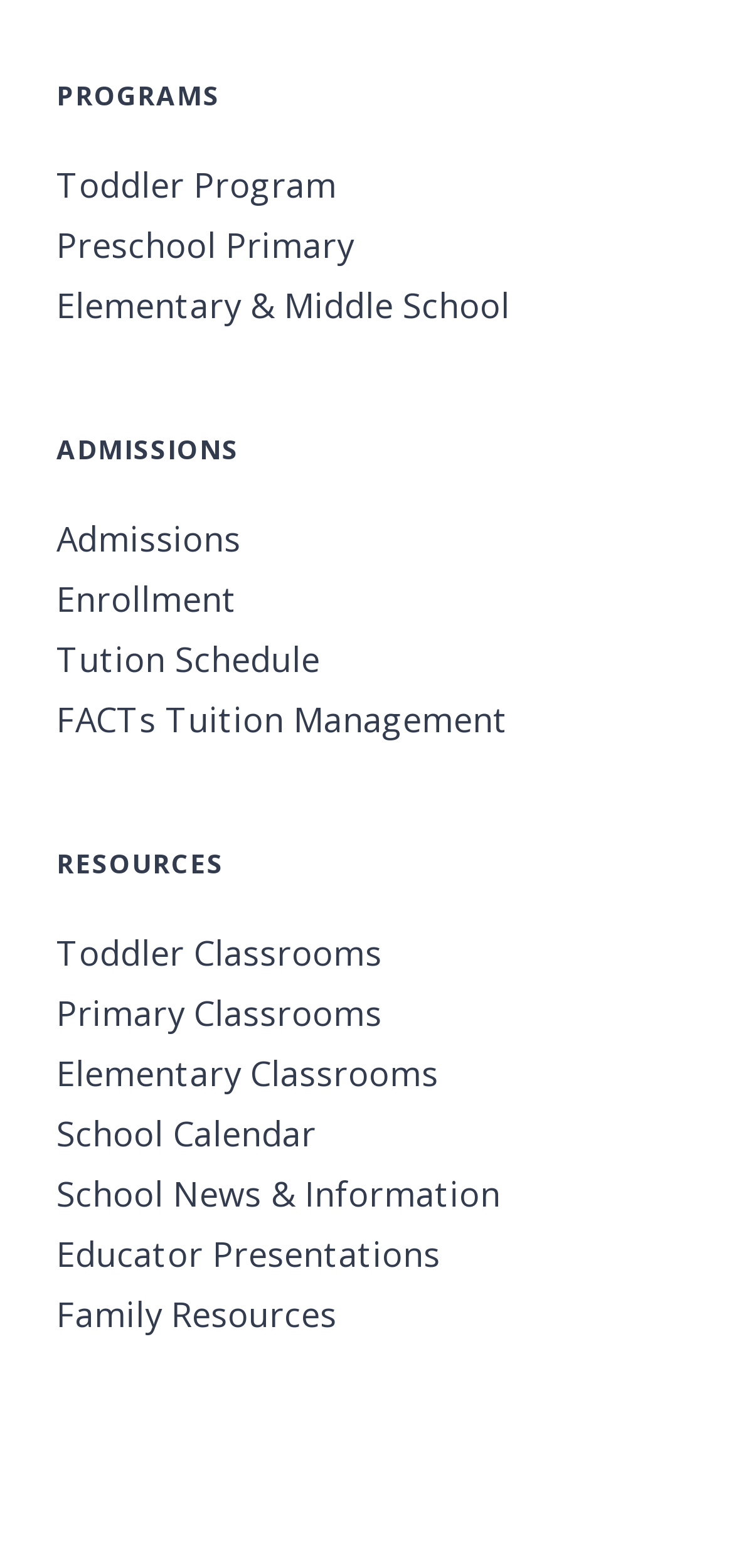Can you identify the bounding box coordinates of the clickable region needed to carry out this instruction: 'Go to the 'Research the Role of a Bookkeeper' section'? The coordinates should be four float numbers within the range of 0 to 1, stated as [left, top, right, bottom].

None